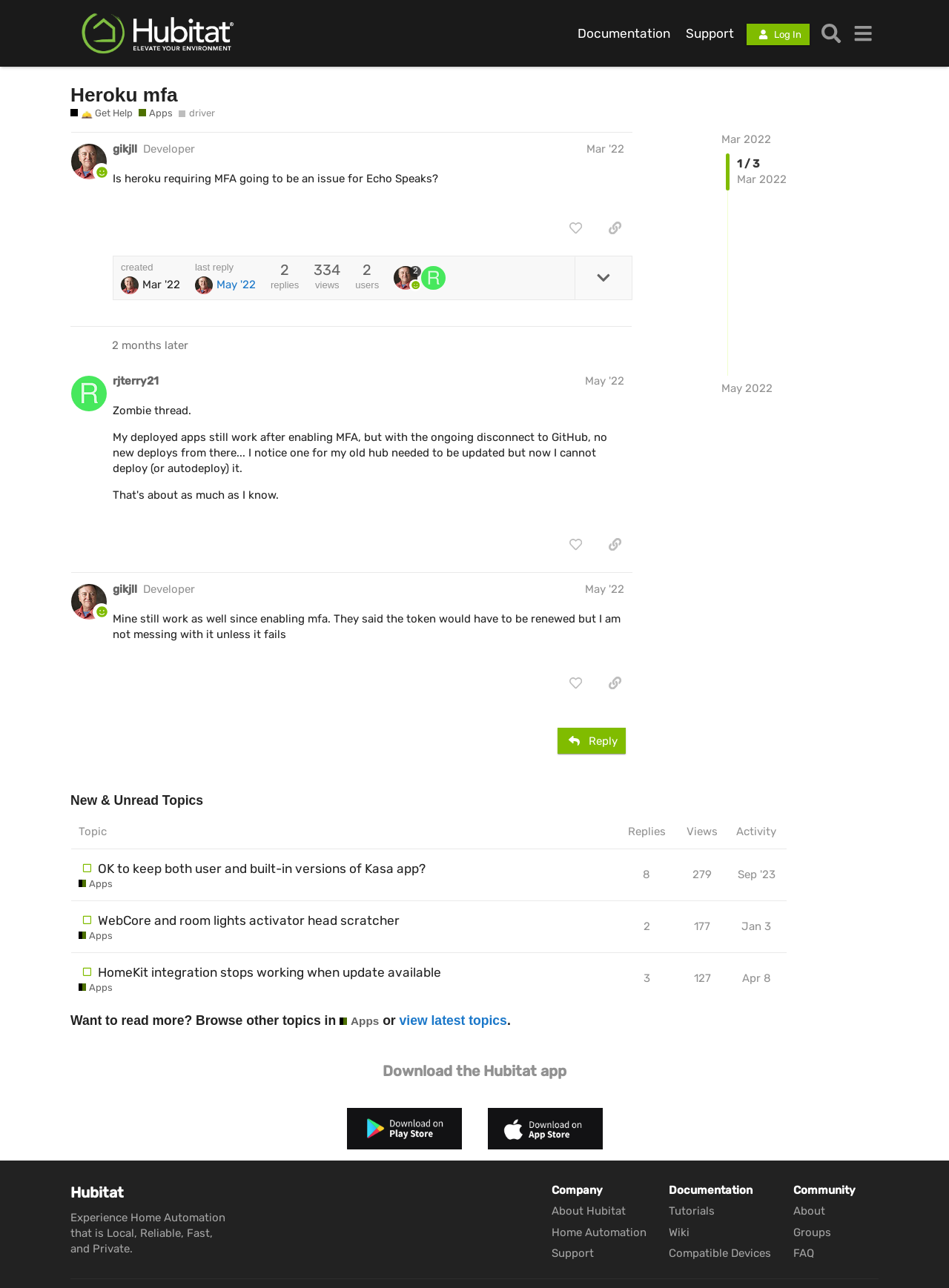Find the bounding box coordinates of the clickable region needed to perform the following instruction: "View the topic 'OK to keep both user and built-in versions of Kasa app?'". The coordinates should be provided as four float numbers between 0 and 1, i.e., [left, top, right, bottom].

[0.103, 0.66, 0.449, 0.689]